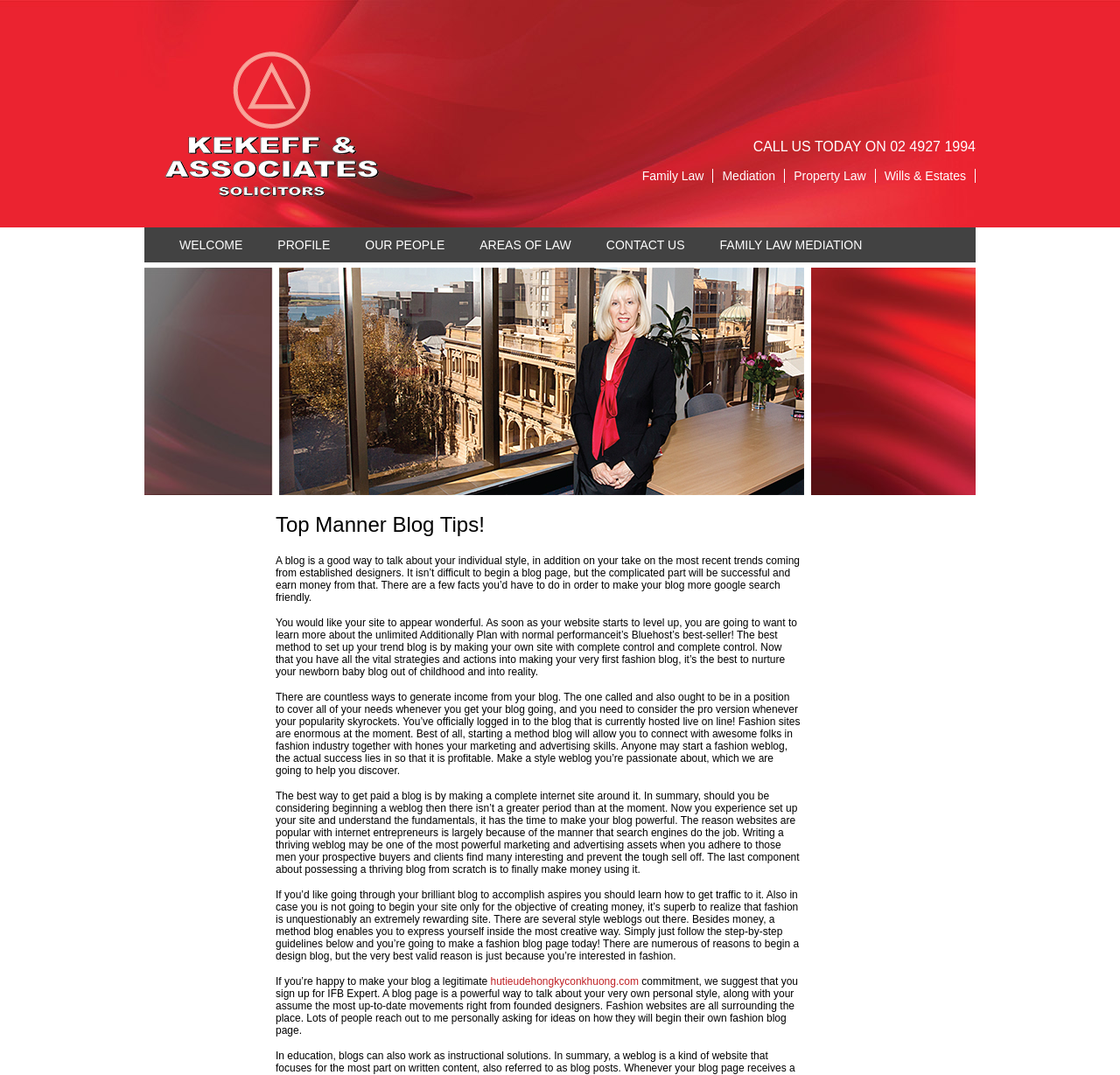Identify the bounding box coordinates of the region I need to click to complete this instruction: "Click on the 'WELCOME' link".

[0.145, 0.212, 0.232, 0.244]